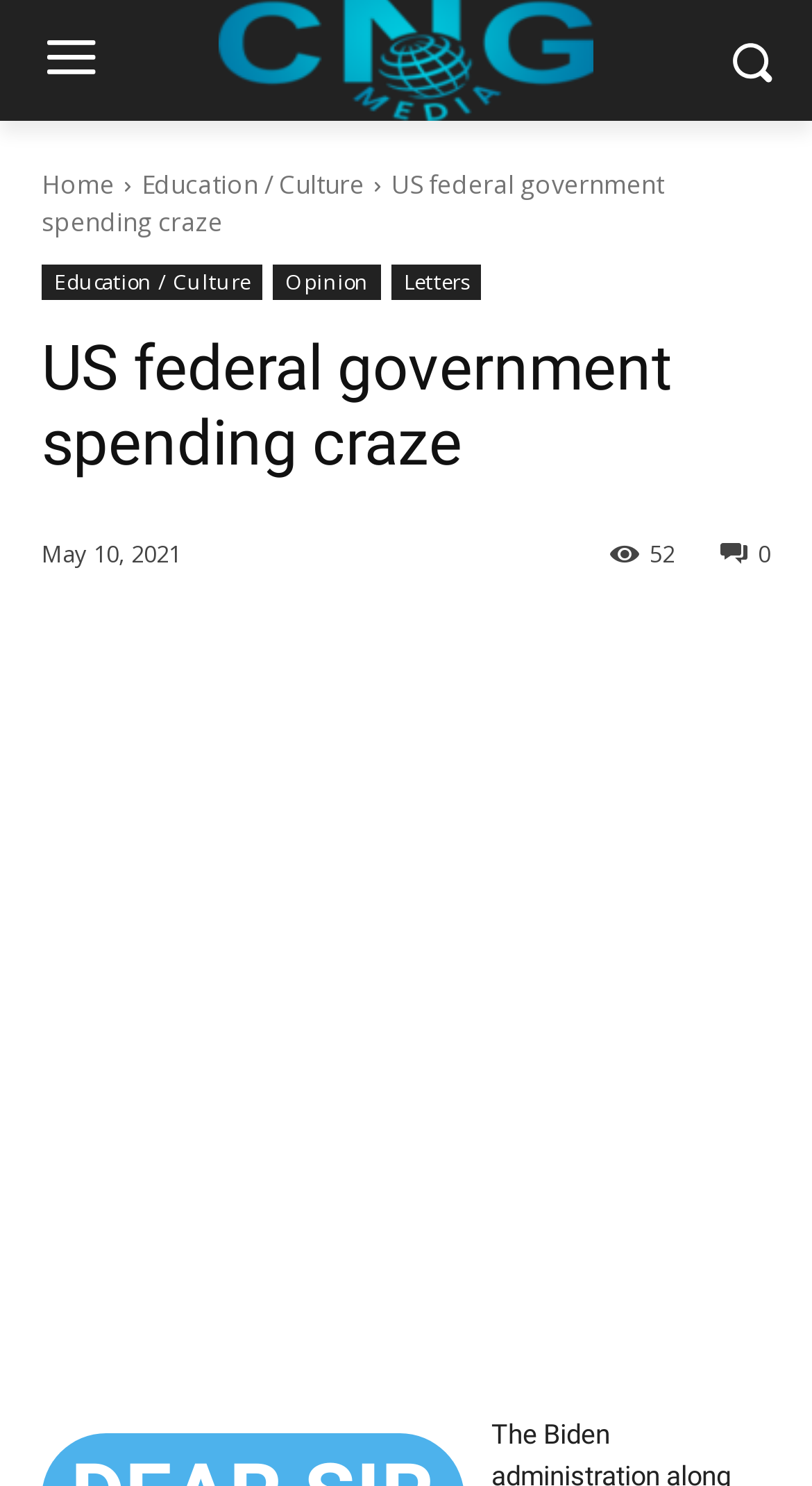Find the bounding box coordinates of the element you need to click on to perform this action: 'go to home page'. The coordinates should be represented by four float values between 0 and 1, in the format [left, top, right, bottom].

[0.051, 0.113, 0.141, 0.136]